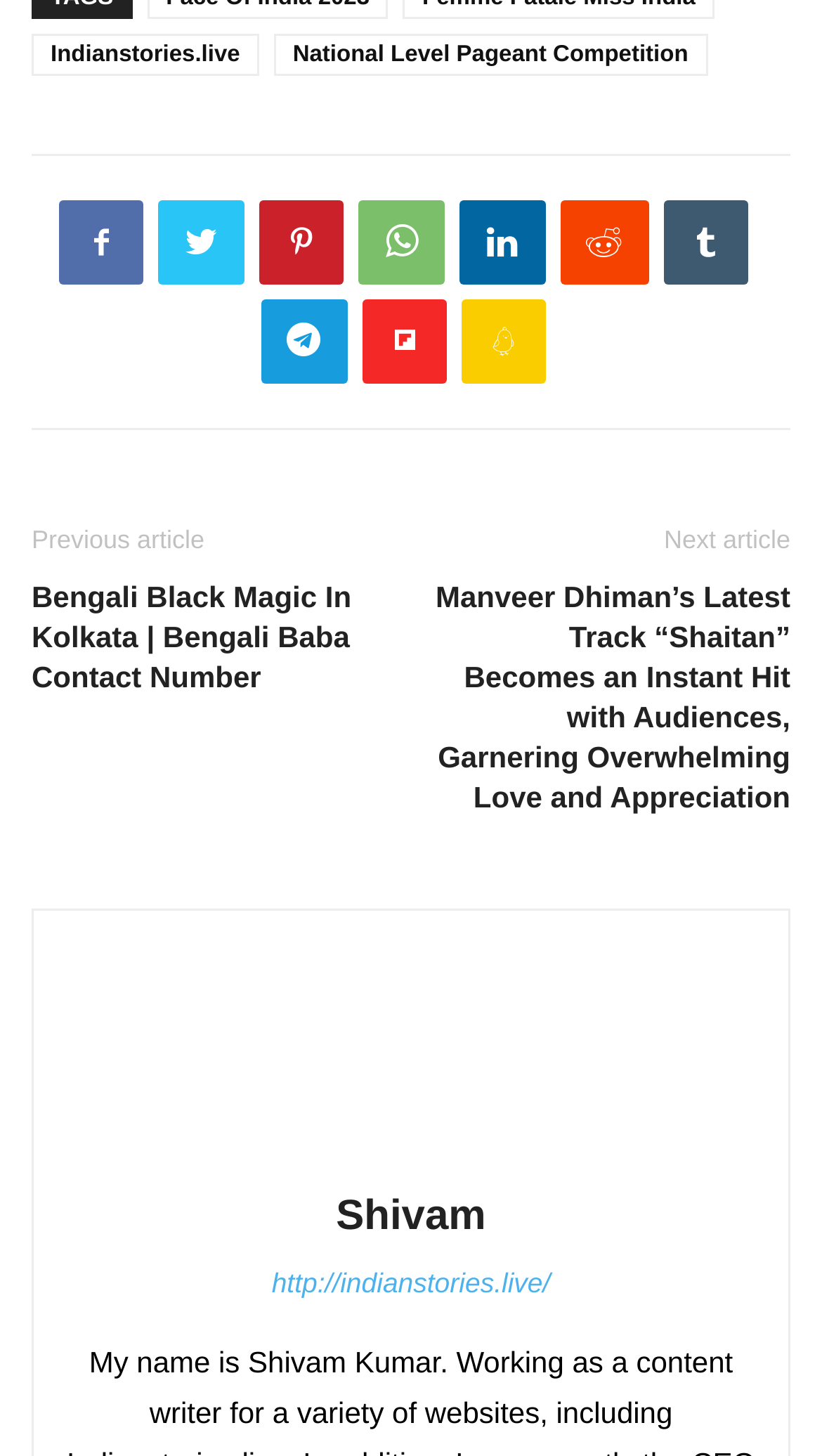Please provide the bounding box coordinates for the element that needs to be clicked to perform the instruction: "visit Indianstories.live". The coordinates must consist of four float numbers between 0 and 1, formatted as [left, top, right, bottom].

[0.038, 0.023, 0.315, 0.052]